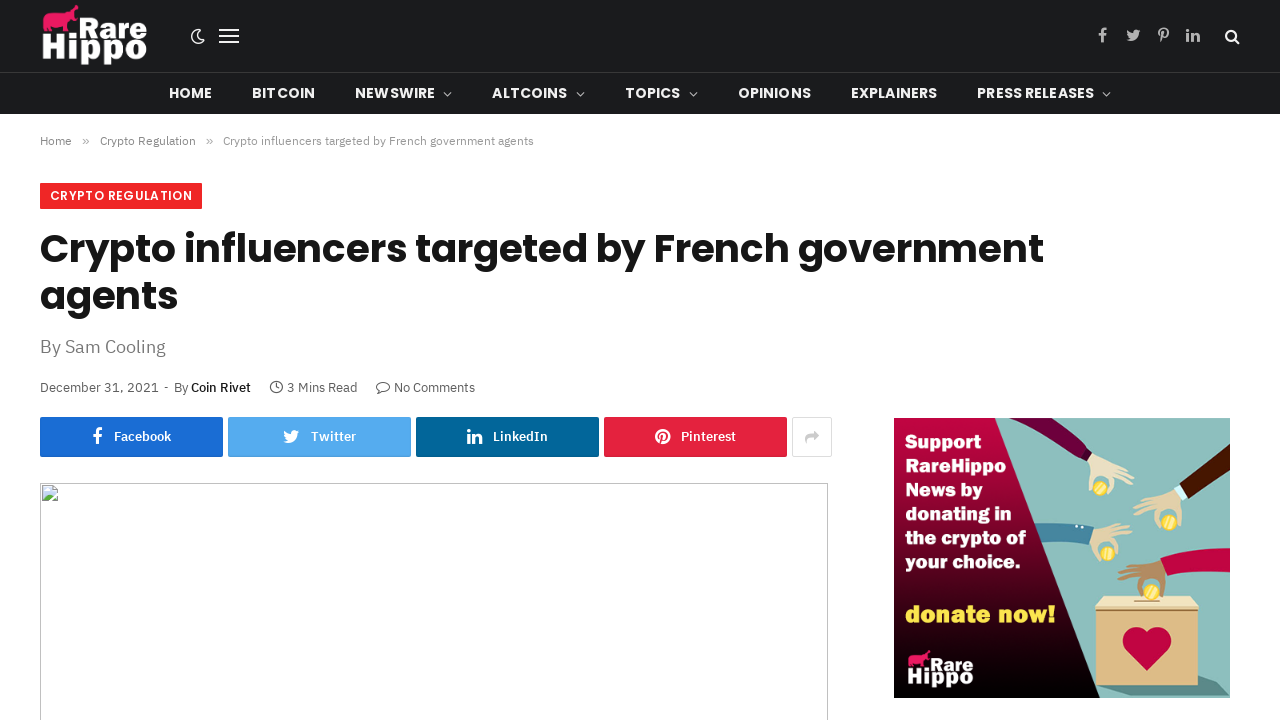Locate the bounding box coordinates of the element that should be clicked to execute the following instruction: "Click on the 'NEWSWIRE' link".

[0.262, 0.101, 0.369, 0.158]